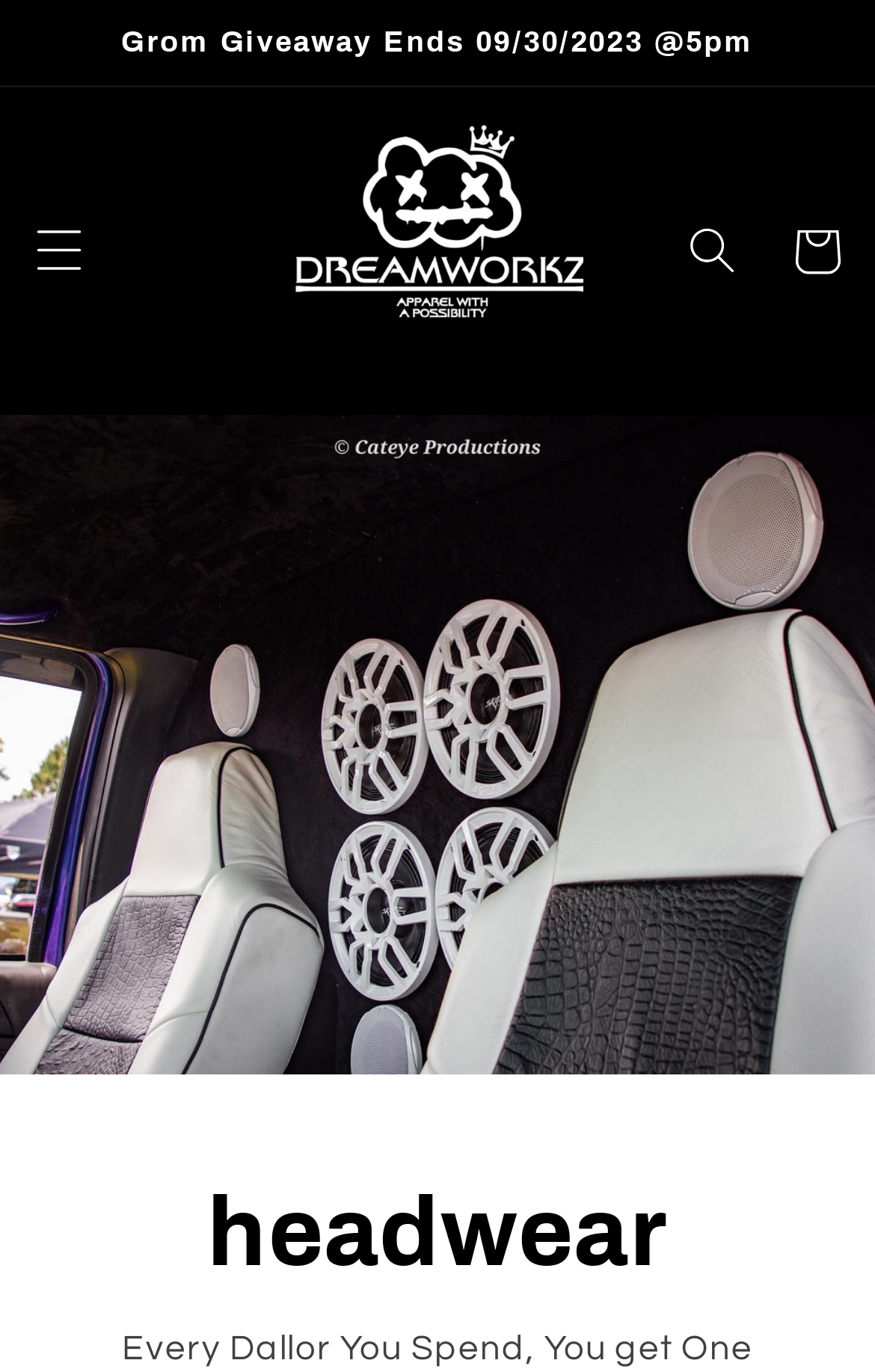Identify the bounding box coordinates for the UI element described as: "aria-label="Menu"". The coordinates should be provided as four floats between 0 and 1: [left, top, right, bottom].

[0.008, 0.145, 0.127, 0.221]